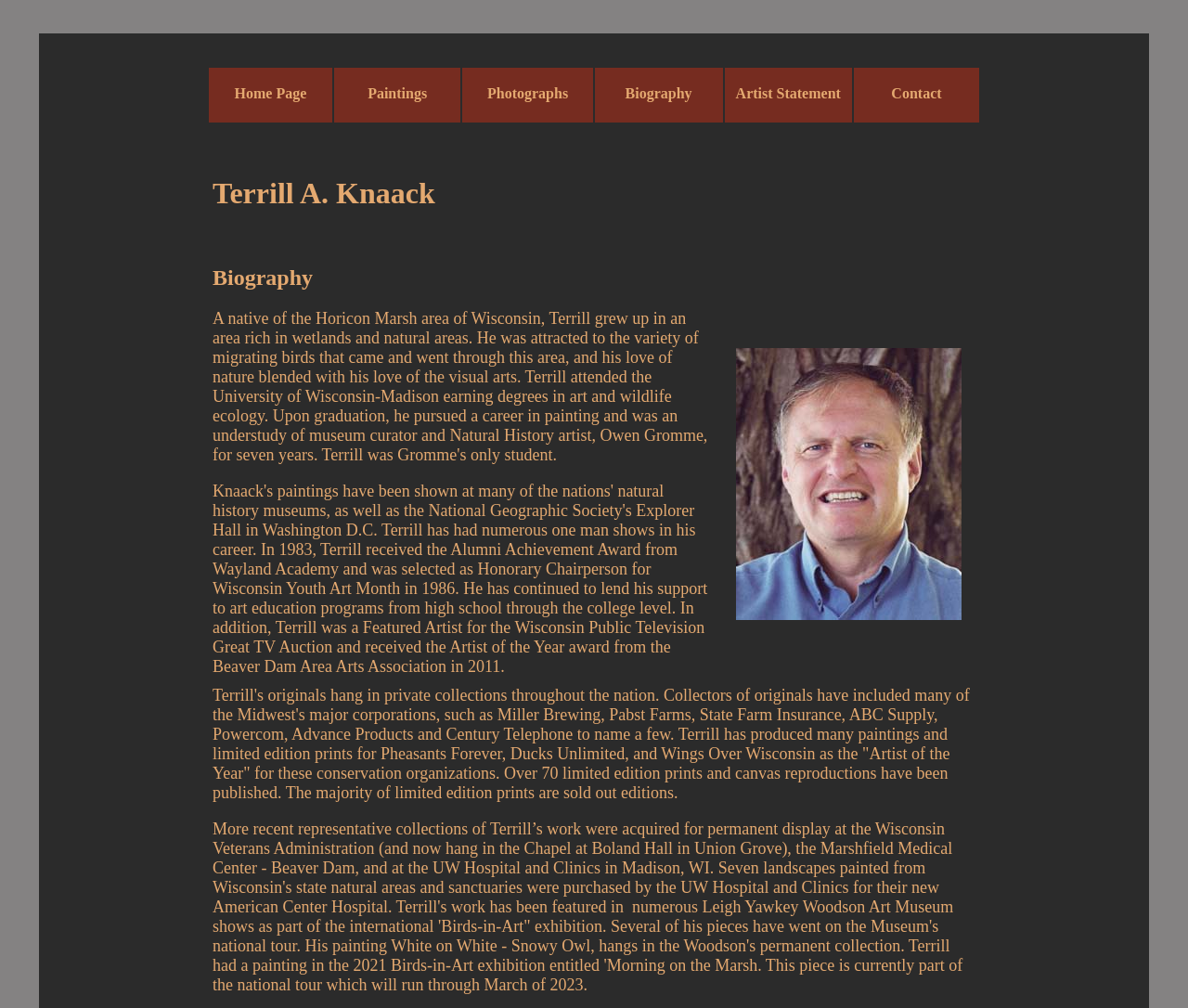Generate an in-depth caption that captures all aspects of the webpage.

The webpage is a biography page for Terrill A. Knaack, an artist. At the top, there is a navigation menu with five tabs: "Home Page", "Paintings", "Photographs", "Biography", and "Artist Statement" and "Contact". Each tab is a link and has a heading with the same text.

Below the navigation menu, there is a heading "Terrill A. Knaack" which is centered at the top of the page. 

The main content of the page is a biography of Terrill A. Knaack, which is divided into two sections. The first section is a brief introduction to Terrill's background, including his upbringing, education, and career as a painter. The second section is a list of his achievements and awards, including exhibitions at natural history museums, one-man shows, and awards from various organizations.

To the right of the biography text, there is an image, which is likely a portrait of Terrill A. Knaack. The image takes up about half of the page's width and is positioned below the navigation menu.